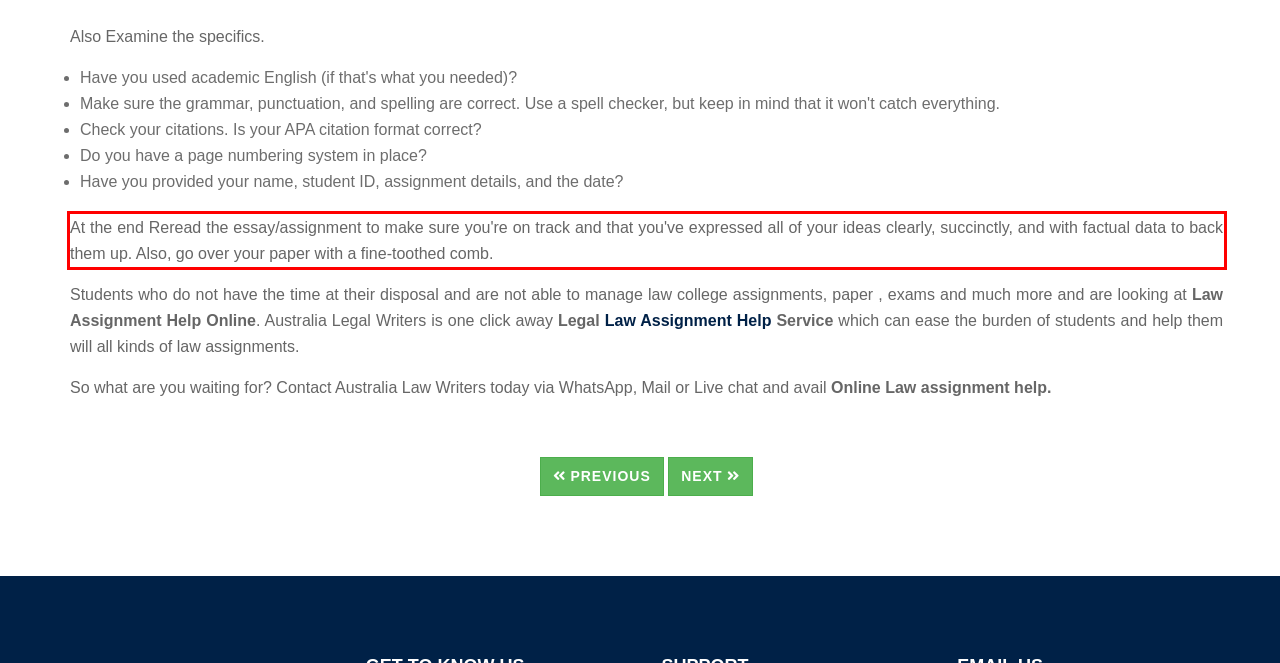You are given a screenshot with a red rectangle. Identify and extract the text within this red bounding box using OCR.

At the end Reread the essay/assignment to make sure you're on track and that you've expressed all of your ideas clearly, succinctly, and with factual data to back them up. Also, go over your paper with a fine-toothed comb.